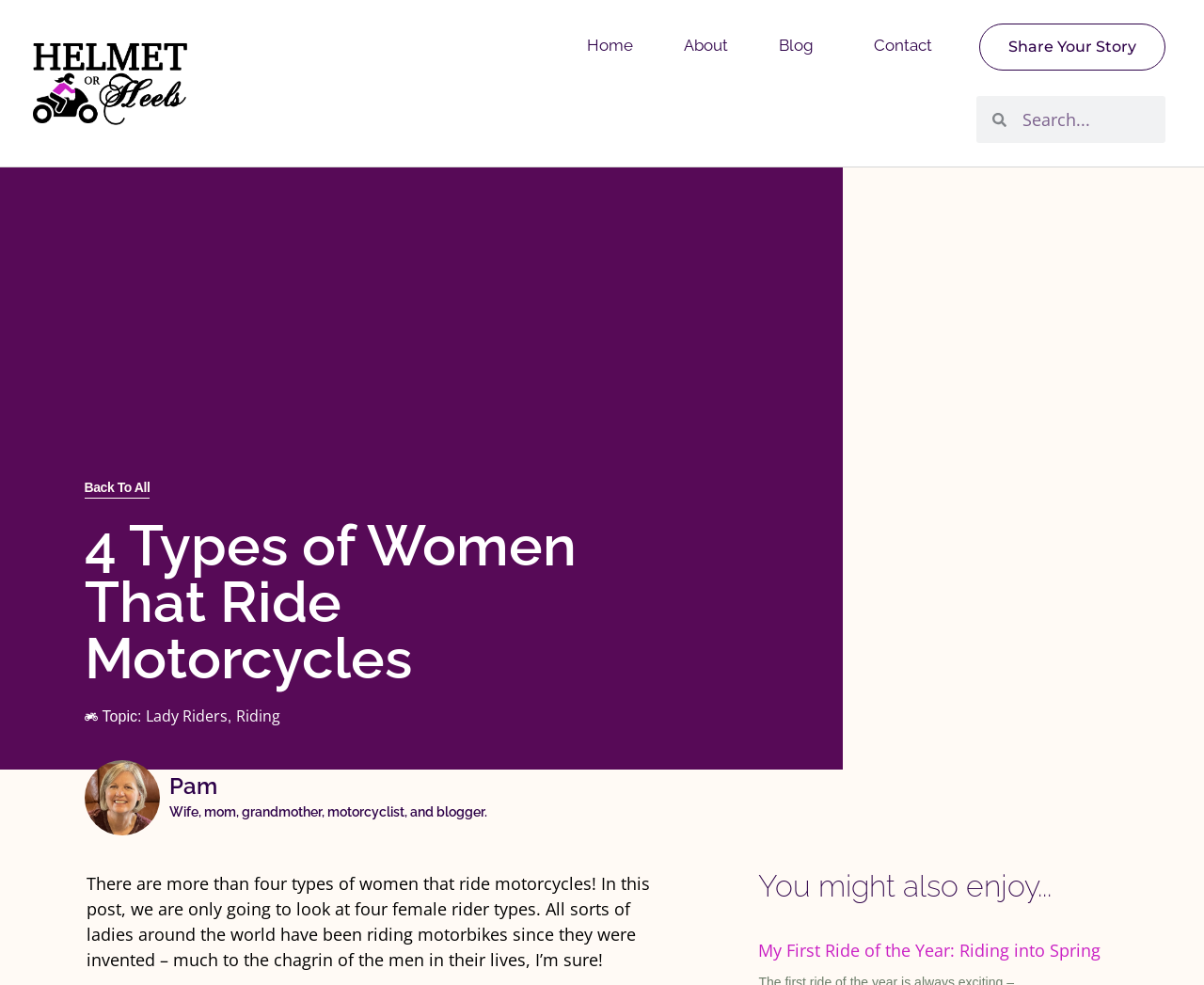Based on the description "Share Your Story", find the bounding box of the specified UI element.

[0.813, 0.024, 0.968, 0.072]